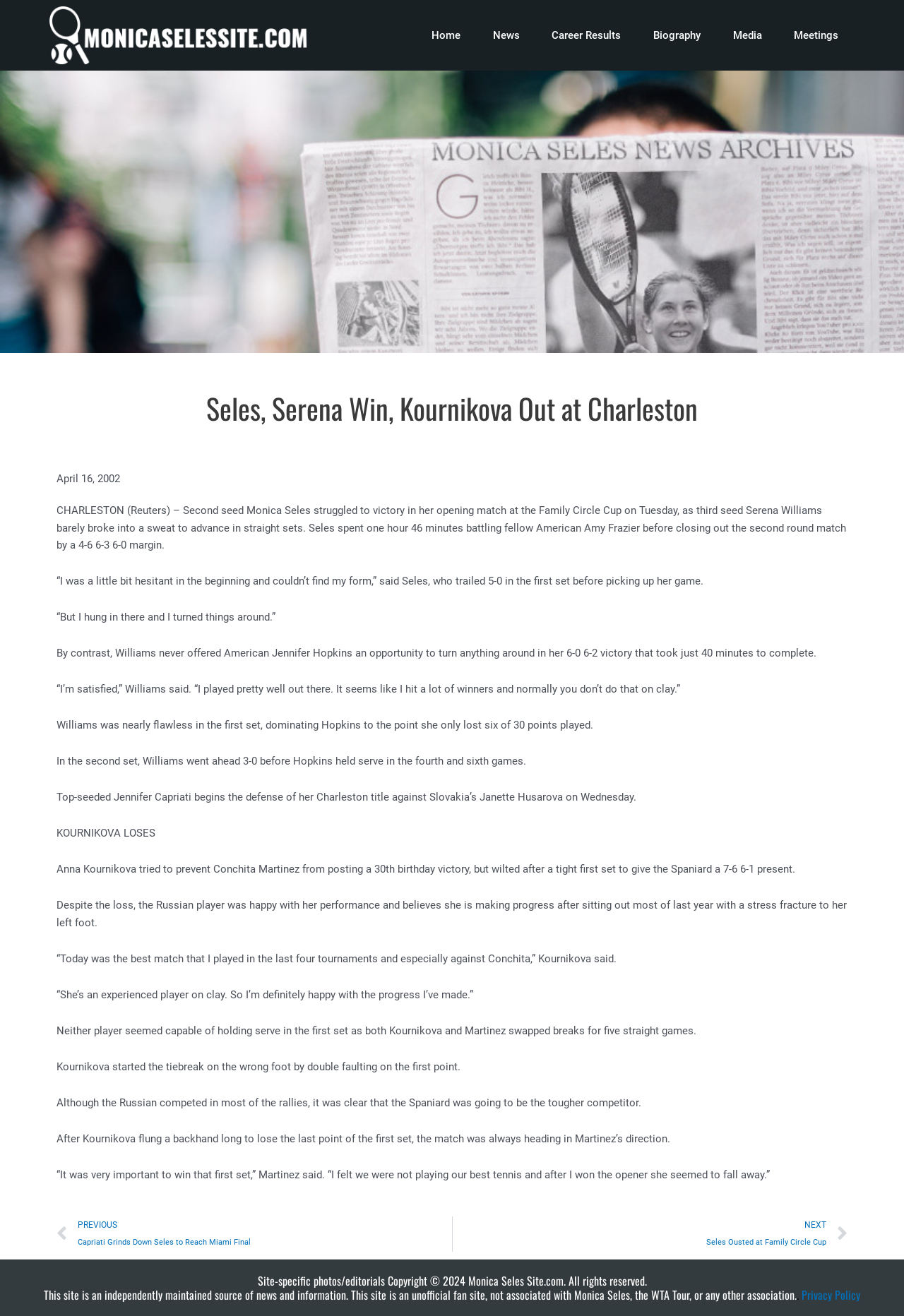Identify the bounding box coordinates of the specific part of the webpage to click to complete this instruction: "Click the 'Home' link".

[0.459, 0.0, 0.527, 0.054]